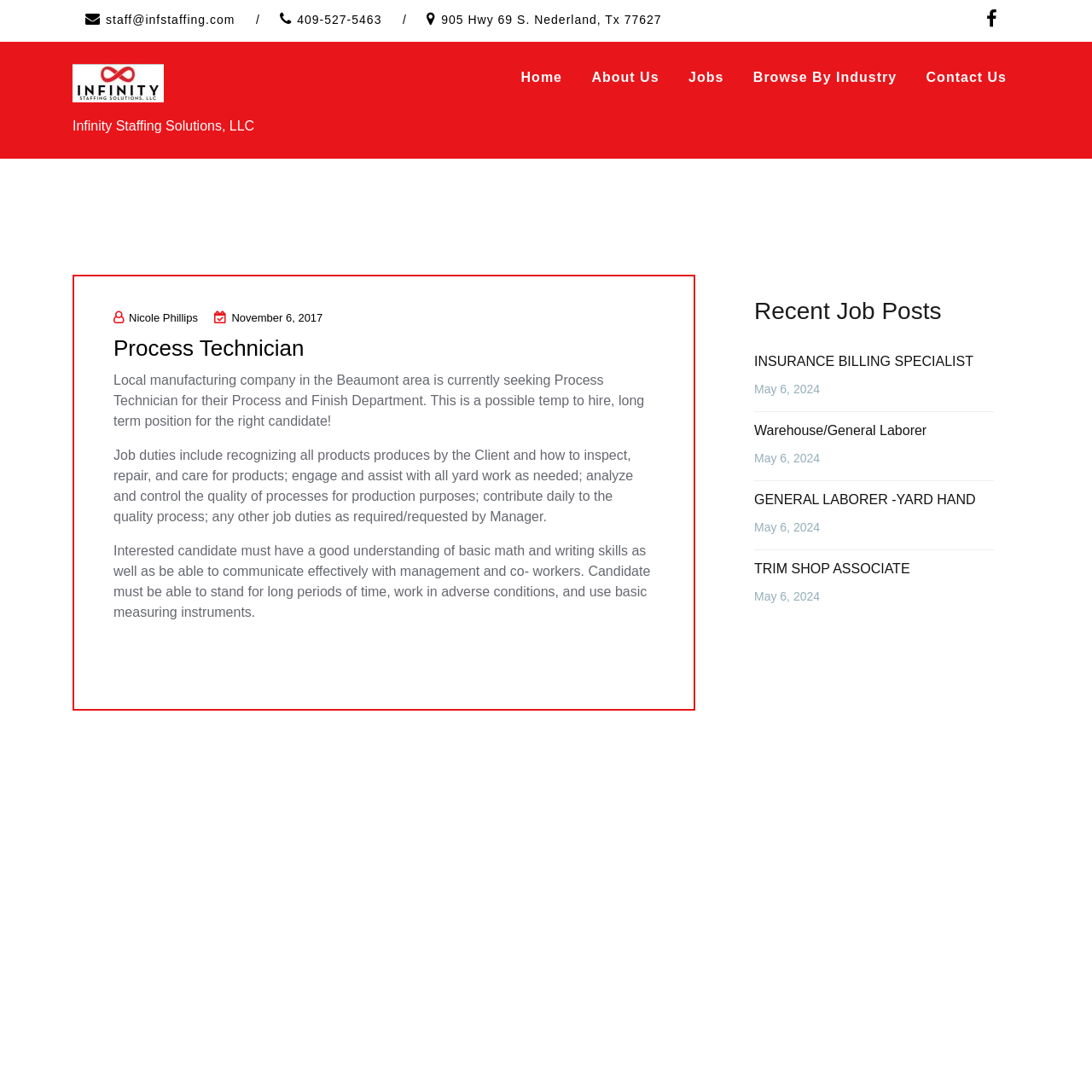Answer the question below using just one word or a short phrase: 
What is the company name?

Infinity Staffing Solutions, LLC